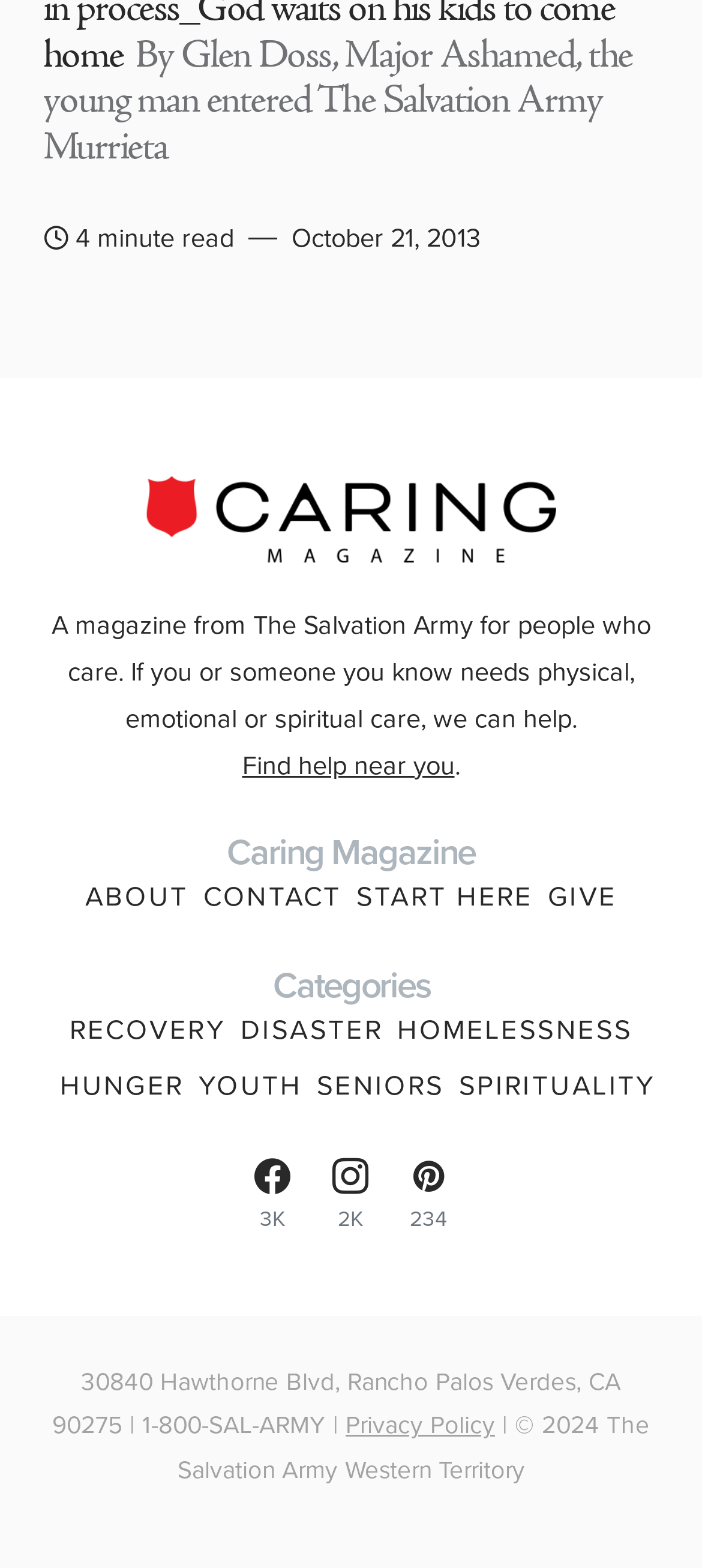What is the address of The Salvation Army?
Please give a detailed and thorough answer to the question, covering all relevant points.

The address of The Salvation Army can be found at the bottom of the webpage, where it is written as '30840 Hawthorne Blvd, Rancho Palos Verdes, CA 90275 | 1-800-SAL-ARMY |'. This suggests that this is the physical address of The Salvation Army.